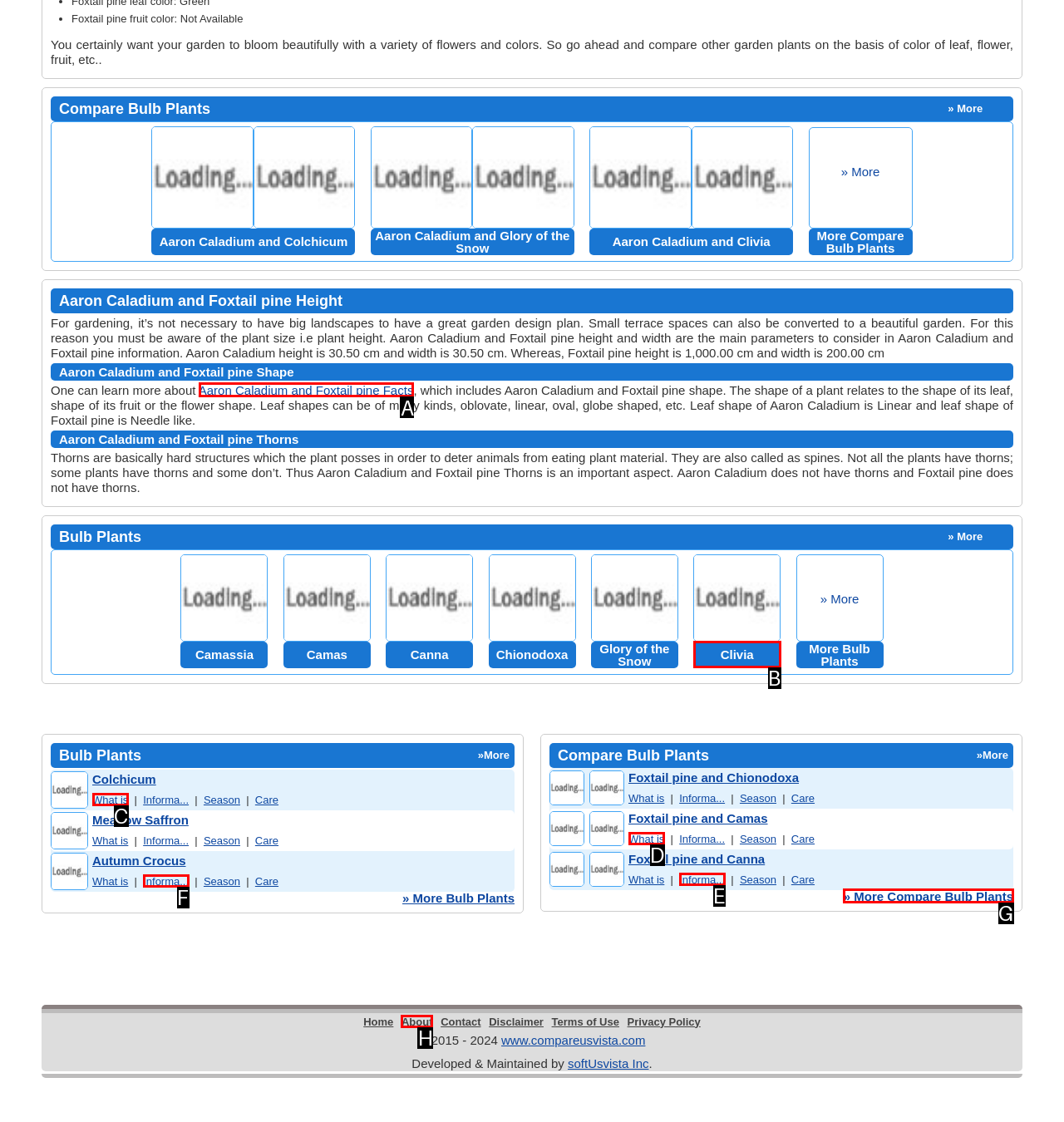Provide the letter of the HTML element that you need to click on to perform the task: View Aaron Caladium and Foxtail pine Facts.
Answer with the letter corresponding to the correct option.

A